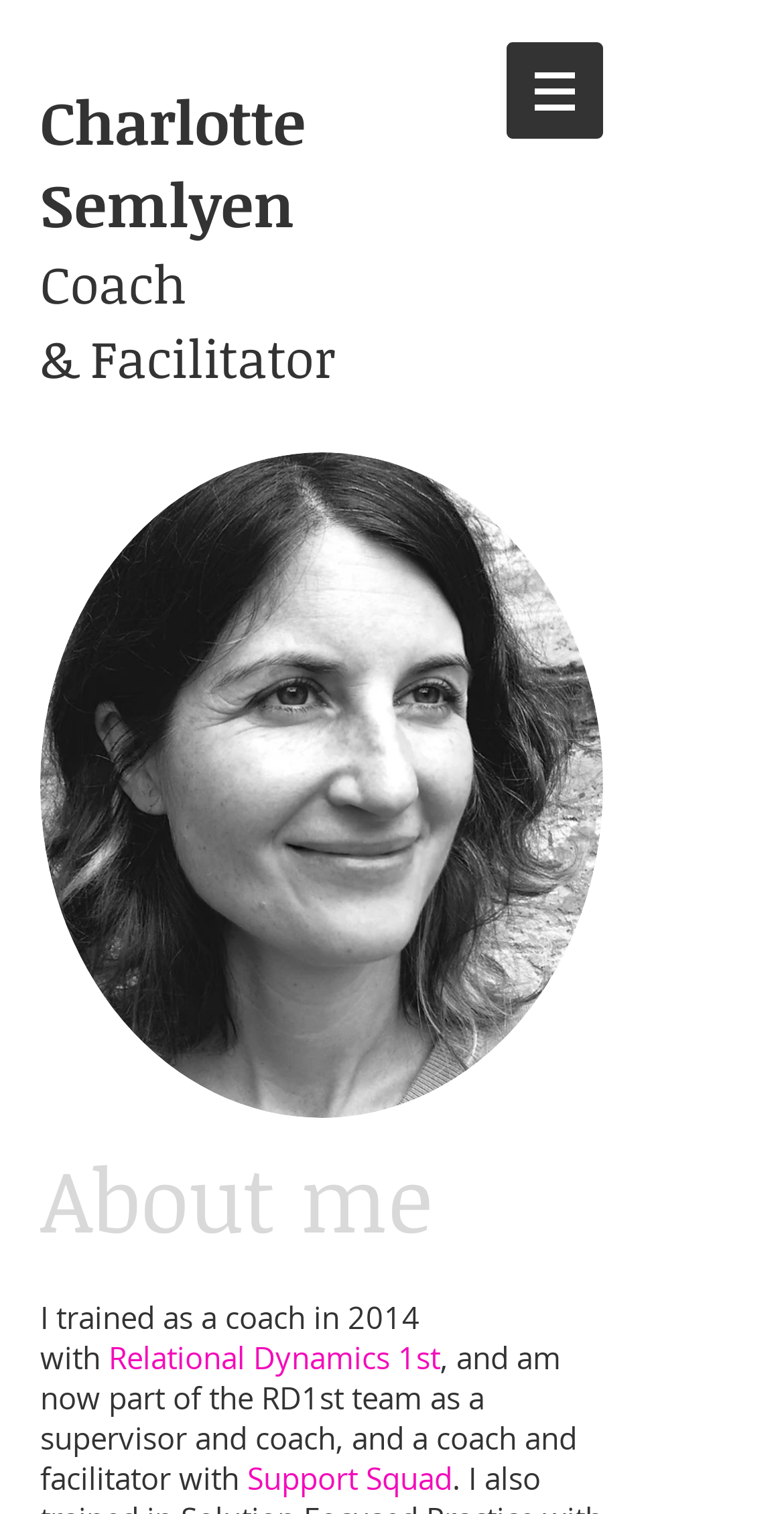Create a detailed narrative describing the layout and content of the webpage.

The webpage is about Charlotte Semlyen, a coach and facilitator. At the top left, there is a large heading with her name, "Charlotte Semlyen", which is also a link. Below this heading, there is another heading that describes her profession, "Coach & Facilitator". 

On the top right, there is a navigation menu labeled "Site" with a button that has a popup menu. The button is accompanied by a small image. 

Below the navigation menu, there is a large image that takes up most of the width of the page. This image is likely a portrait of Charlotte Semlyen.

Further down the page, there is a heading that says "About me". Below this heading, there is a paragraph of text that describes Charlotte's background and experience as a coach. The text mentions that she trained as a coach in 2014 with Relational Dynamics 1st, and is now part of the RD1st team as a supervisor and coach. It also mentions that she is a coach and facilitator with Support Squad.